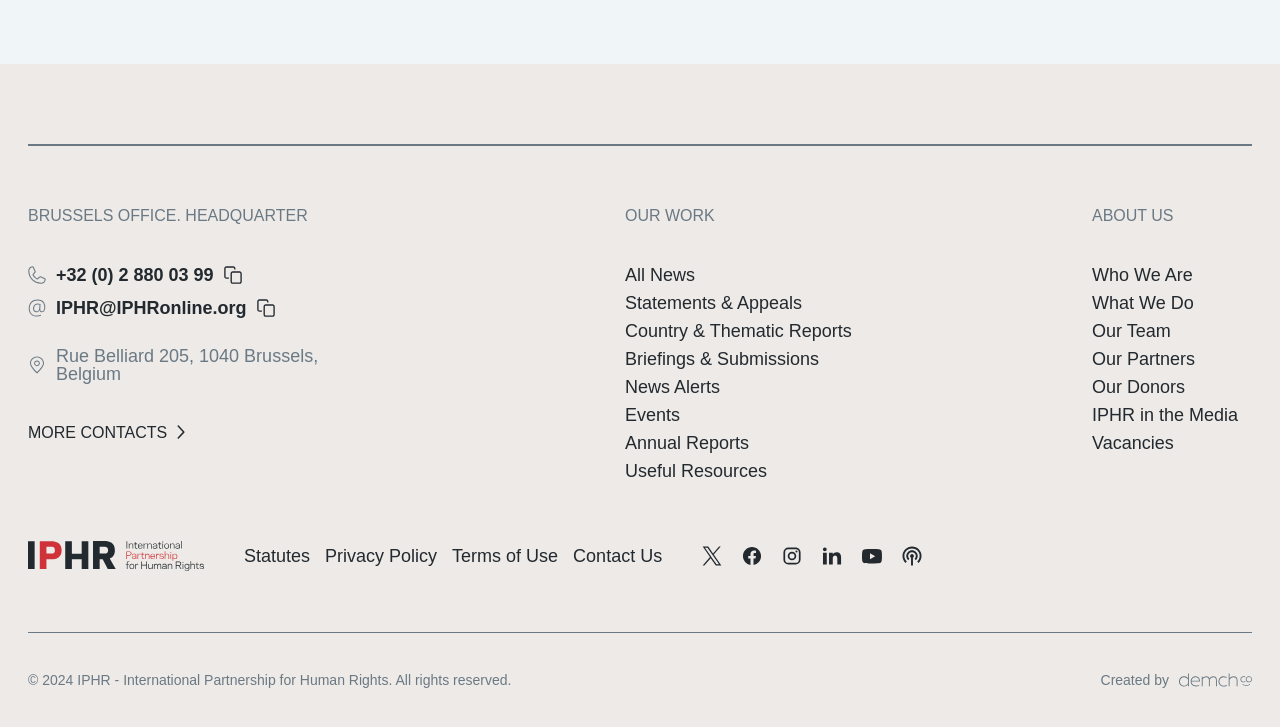Provide a single word or phrase to answer the given question: 
What is the email address of IPHR?

IPHR@IPHRonline.org